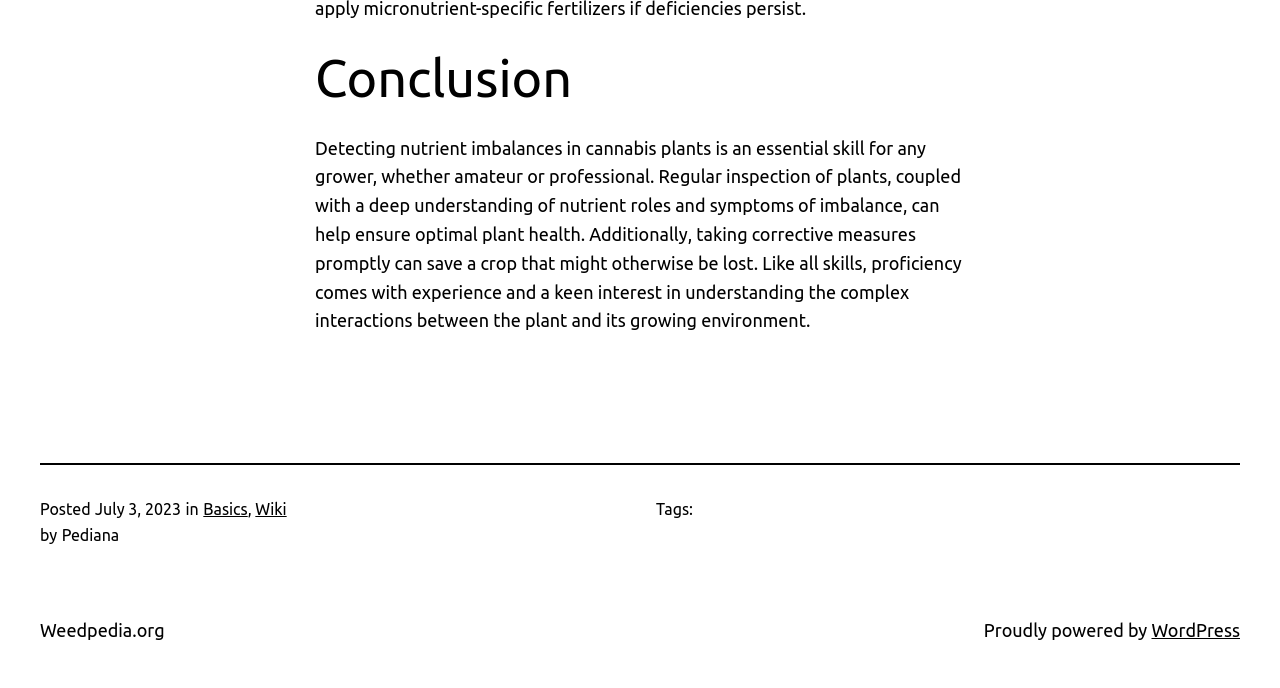What is the topic of the article?
Refer to the image and give a detailed answer to the query.

The topic of the article can be determined by reading the static text 'Detecting nutrient imbalances in cannabis plants is an essential skill for any grower, whether amateur or professional.' which is located at the top of the webpage, indicating that the article is about nutrient imbalances in cannabis plants.